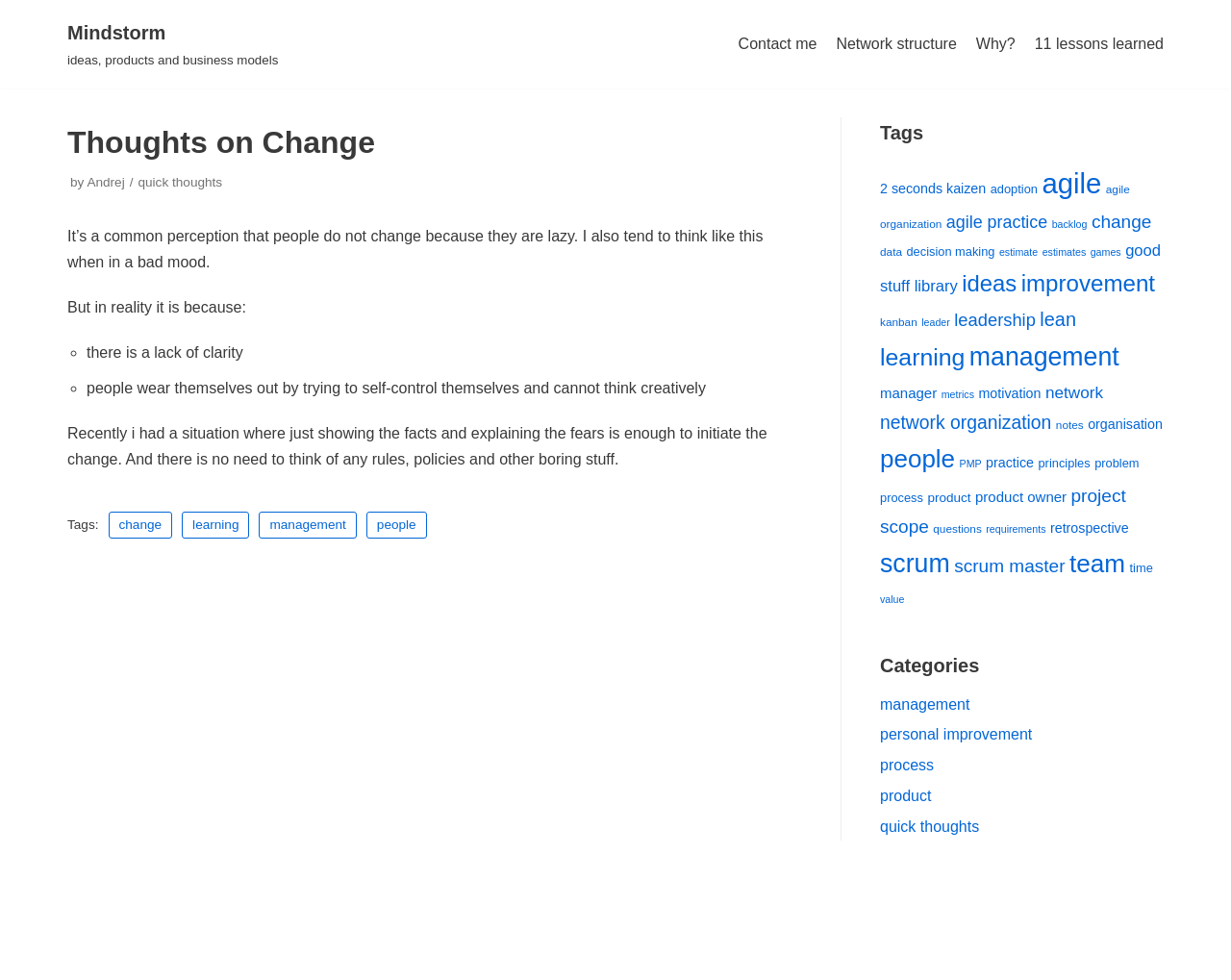Pinpoint the bounding box coordinates of the area that must be clicked to complete this instruction: "Explore the 'Network structure' page".

[0.679, 0.033, 0.777, 0.058]